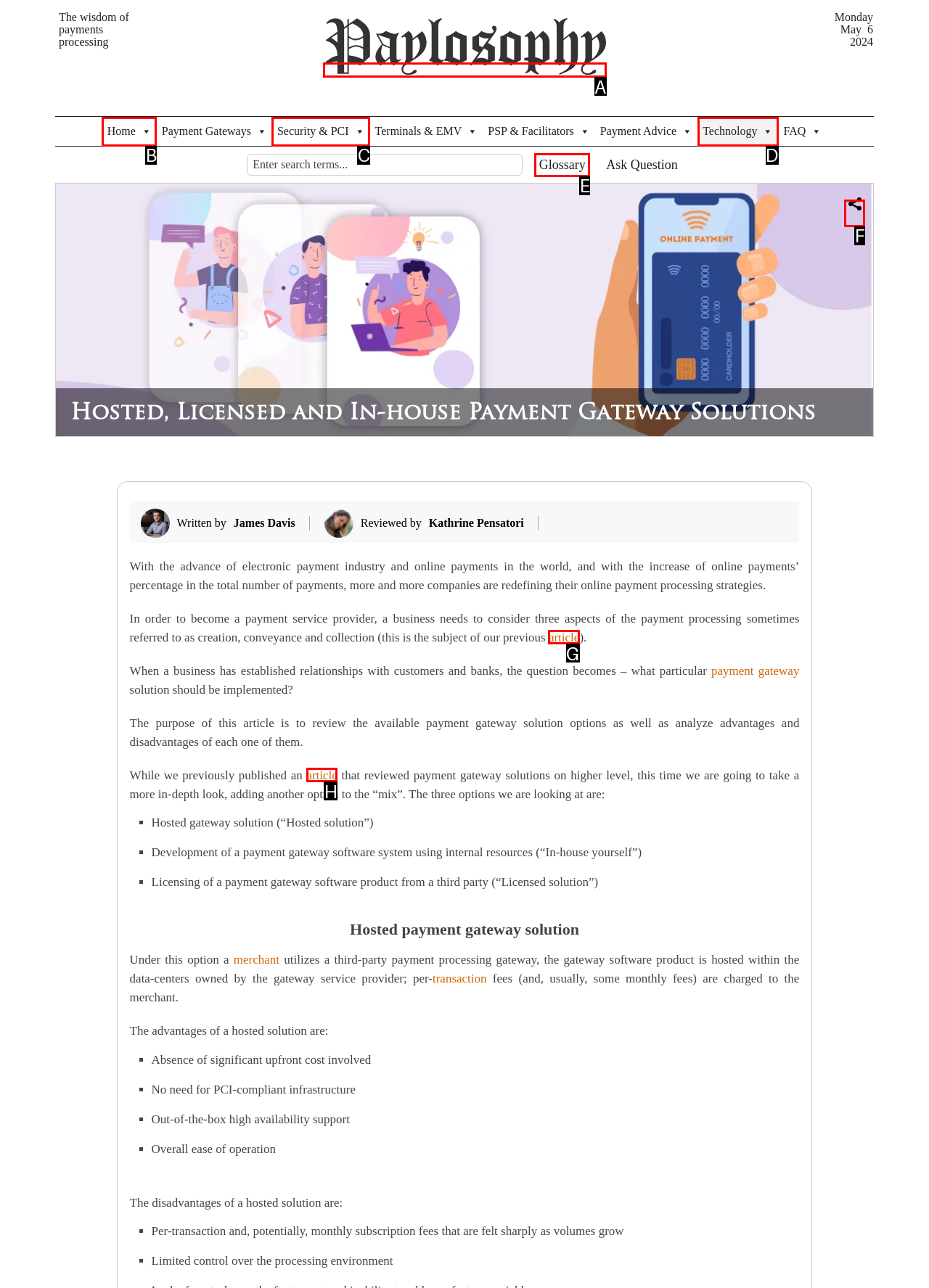Which UI element should be clicked to perform the following task: Click the 'Share' button? Answer with the corresponding letter from the choices.

F